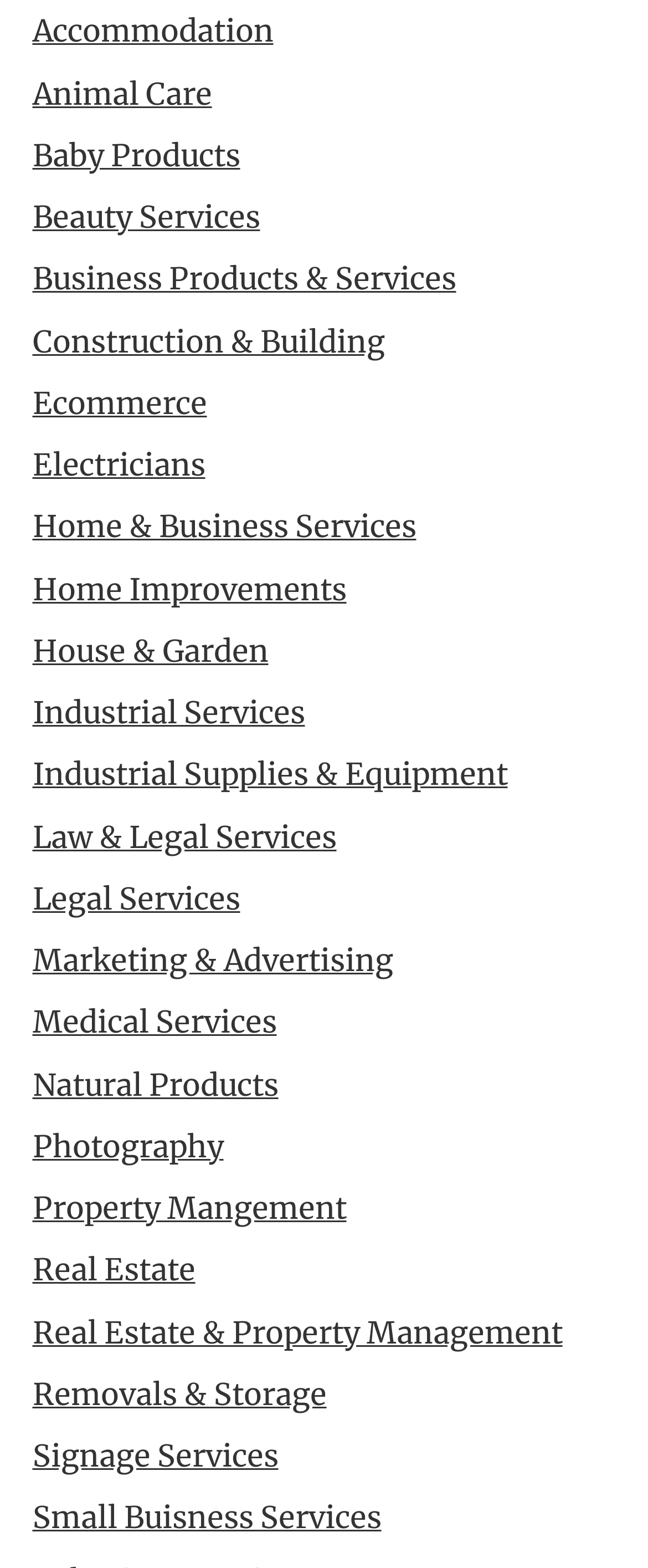Answer this question using a single word or a brief phrase:
What is the category of services related to housing?

Home & Business Services